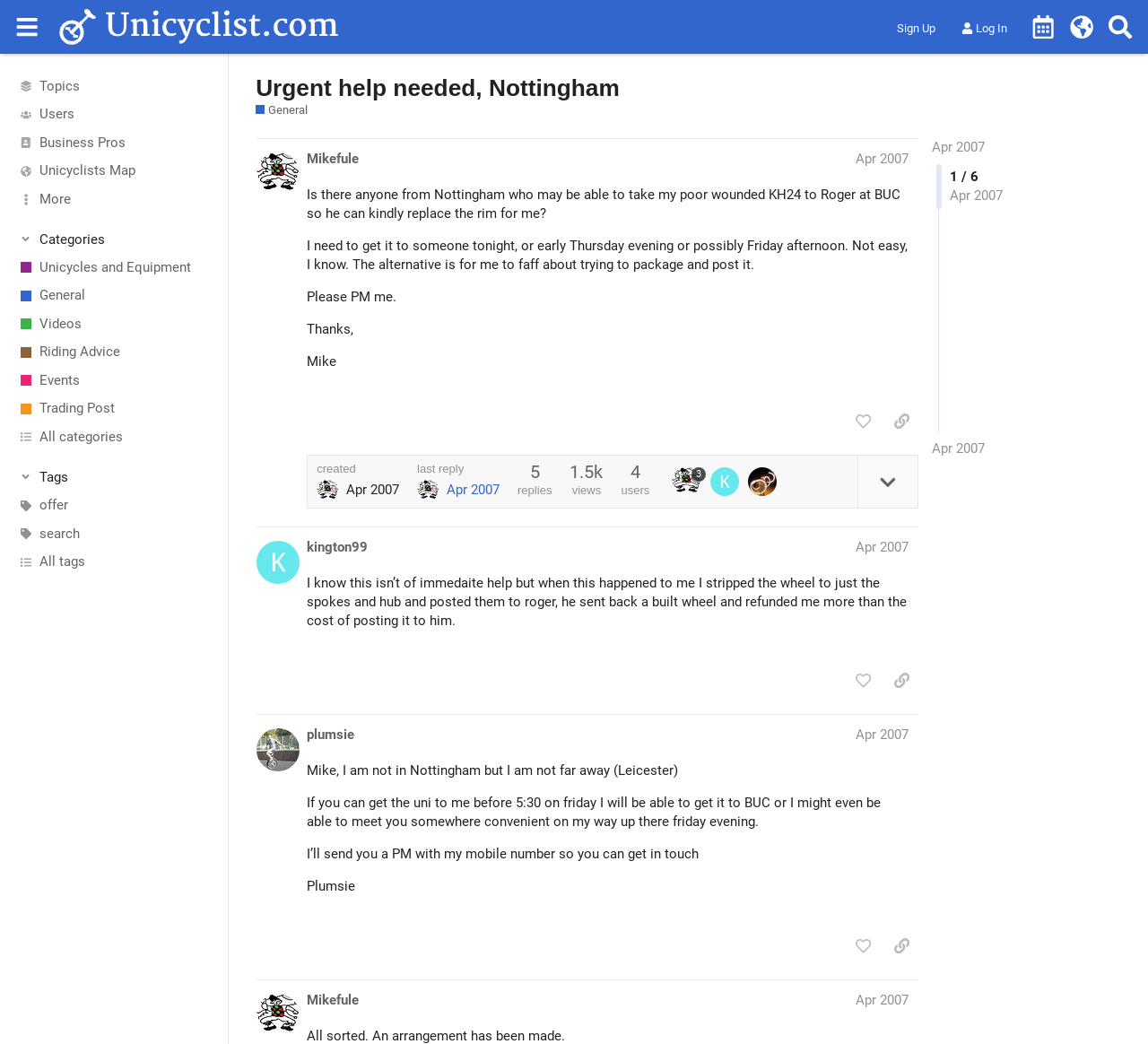Kindly provide the bounding box coordinates of the section you need to click on to fulfill the given instruction: "View the post by Mikefule".

[0.224, 0.133, 0.8, 0.505]